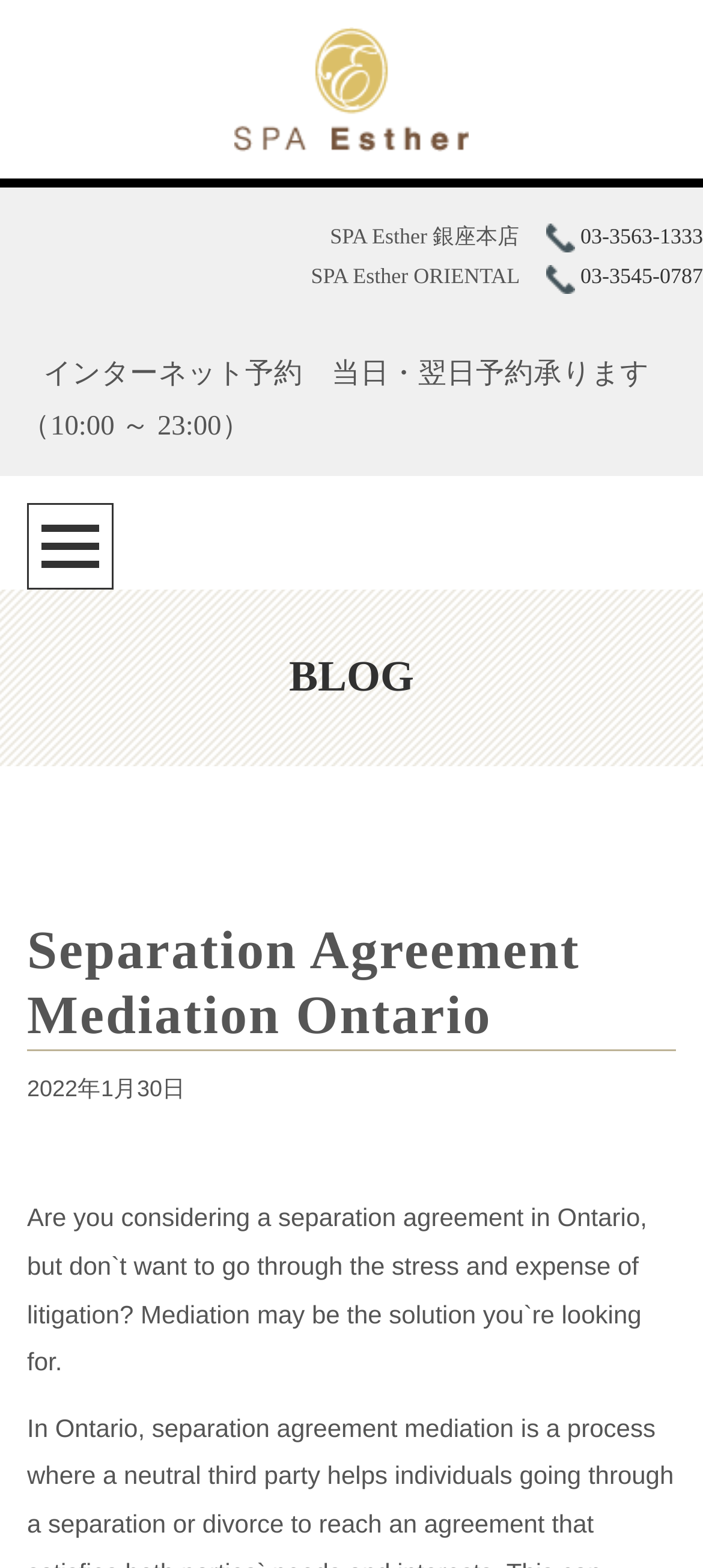What is the date of the blog post?
Please give a detailed answer to the question using the information shown in the image.

I found the date of the blog post by looking at the static text element that contains the date. The date is '2022年1月30日', which is located below the blog post title.